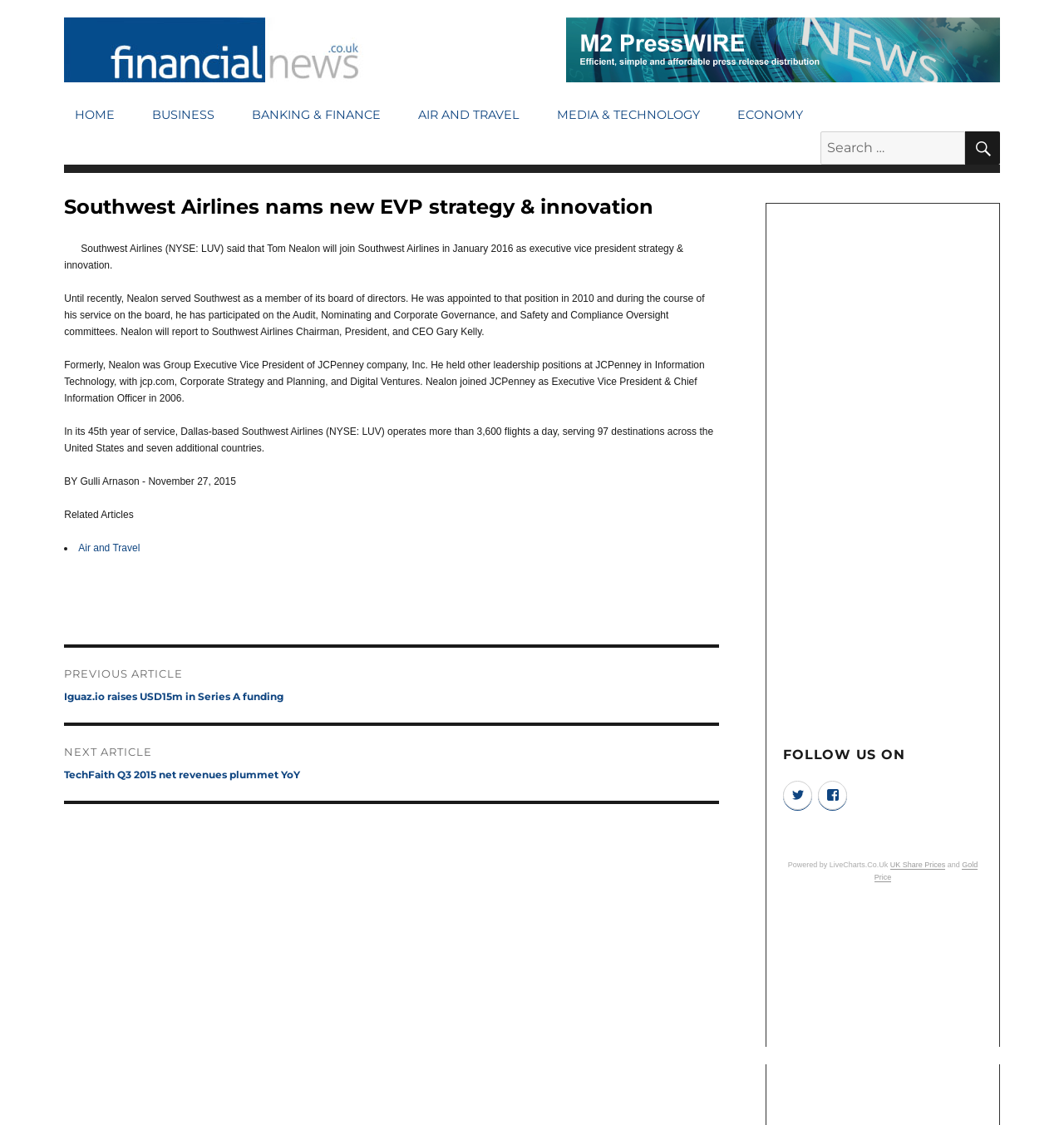Offer a detailed explanation of the webpage layout and contents.

The webpage is about Southwest Airlines naming a new EVP of strategy and innovation, Tom Nealon, as reported in Financial News. At the top of the page, there is a primary menu with links to different sections such as HOME, BUSINESS, BANKING & FINANCE, AIR AND TRAVEL, MEDIA & TECHNOLOGY, and ECONOMY. Next to the menu, there is a search bar with a search button.

Below the menu, there is a main article section that takes up most of the page. The article has a heading that matches the title of the webpage, followed by an image. The article text is divided into several paragraphs, describing Tom Nealon's background and his new role at Southwest Airlines. The text also mentions his previous positions at JCPenney and his service on Southwest Airlines' board of directors.

To the right of the article, there is a sidebar with several sections. The first section is a list of related articles, with a bullet point and a link to each article. Below that, there is a post navigation section with links to previous and next posts. Further down, there are two advertisements, one above the other.

At the very bottom of the page, there is a section with social media links, including Twitter and Facebook, and a text that says "FOLLOW US ON". Next to it, there is a section with a text "Powered by LiveCharts.Co.Uk" and links to UK Share Prices and Gold Price.

Throughout the page, there are several images, including the Financial News logo at the top, an image in the article, and advertisements in the sidebar. The overall layout is organized, with clear headings and concise text.